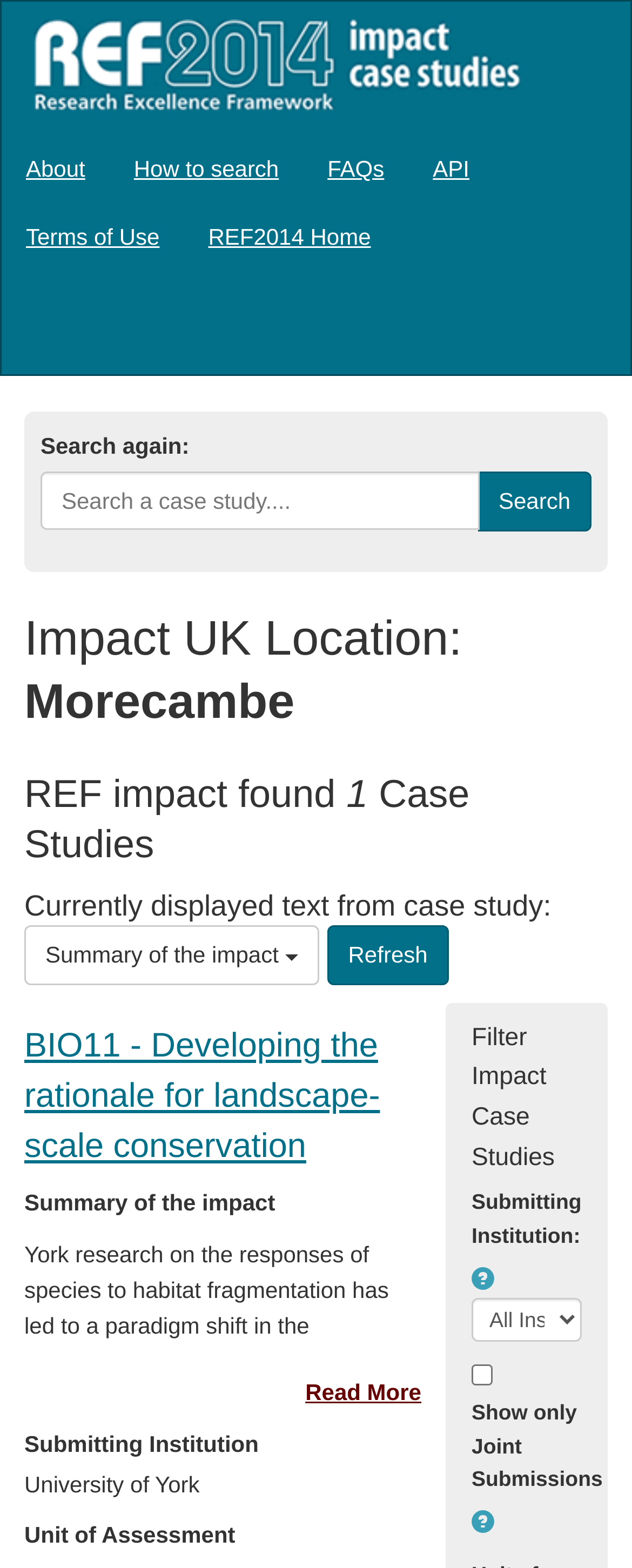What is the current search result location?
Give a one-word or short-phrase answer derived from the screenshot.

Morecambe